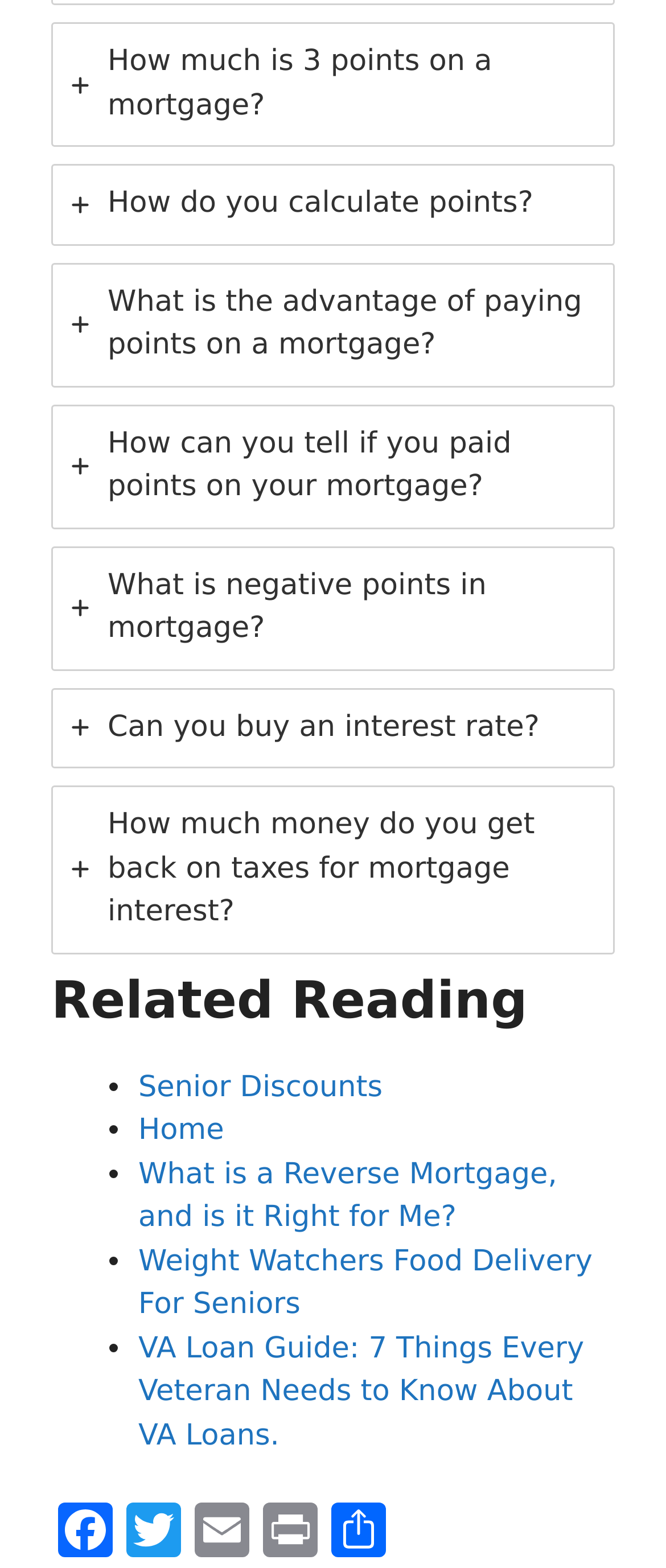What is the topic of the last related reading link?
Could you answer the question in a detailed manner, providing as much information as possible?

The last related reading link is 'VA Loan Guide: 7 Things Every Veteran Needs to Know About VA Loans.', which suggests that the topic of the link is VA Loans.